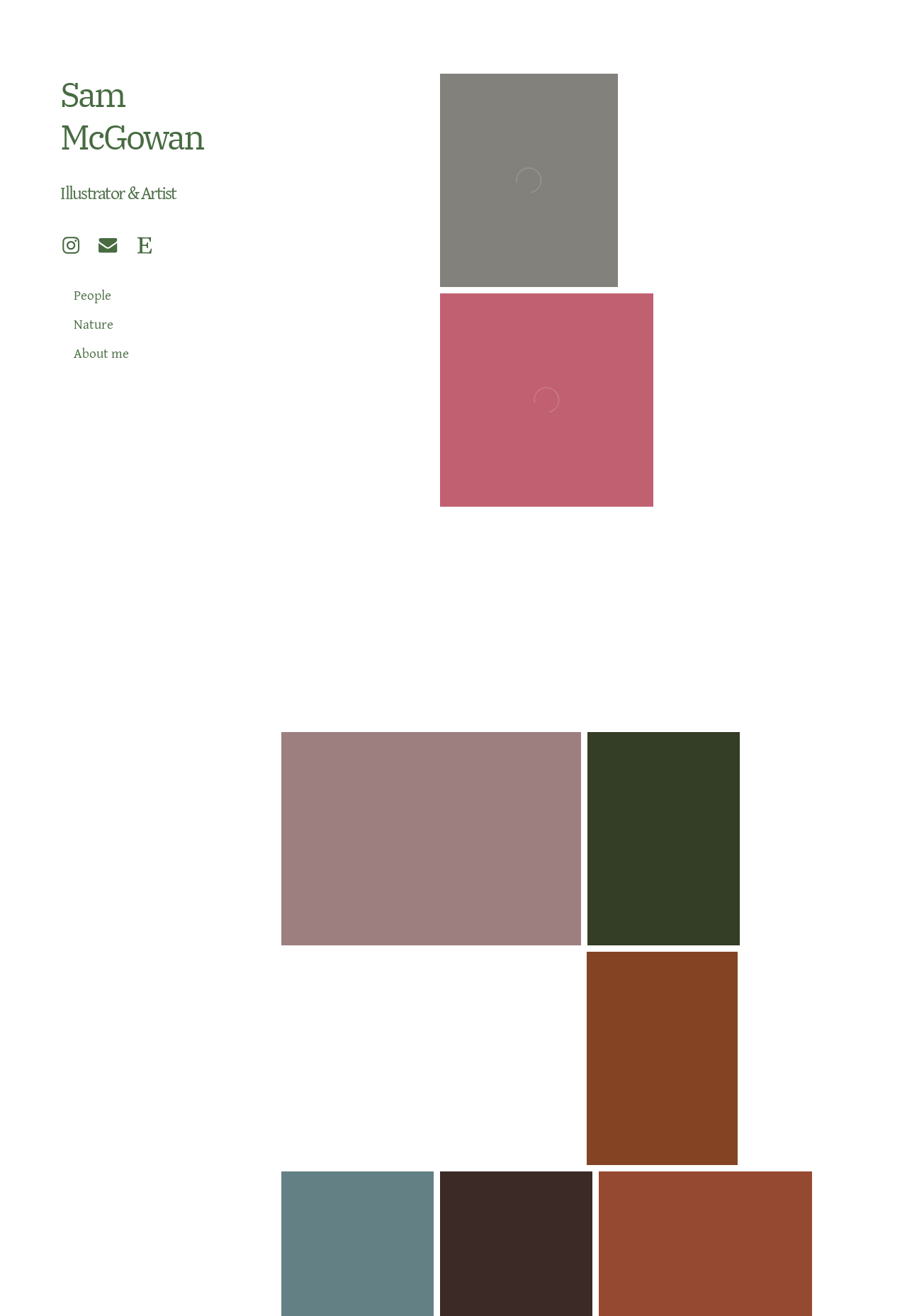Bounding box coordinates should be in the format (top-left x, top-left y, bottom-right x, bottom-right y) and all values should be floating point numbers between 0 and 1. Determine the bounding box coordinate for the UI element described as: About me

[0.067, 0.259, 0.156, 0.278]